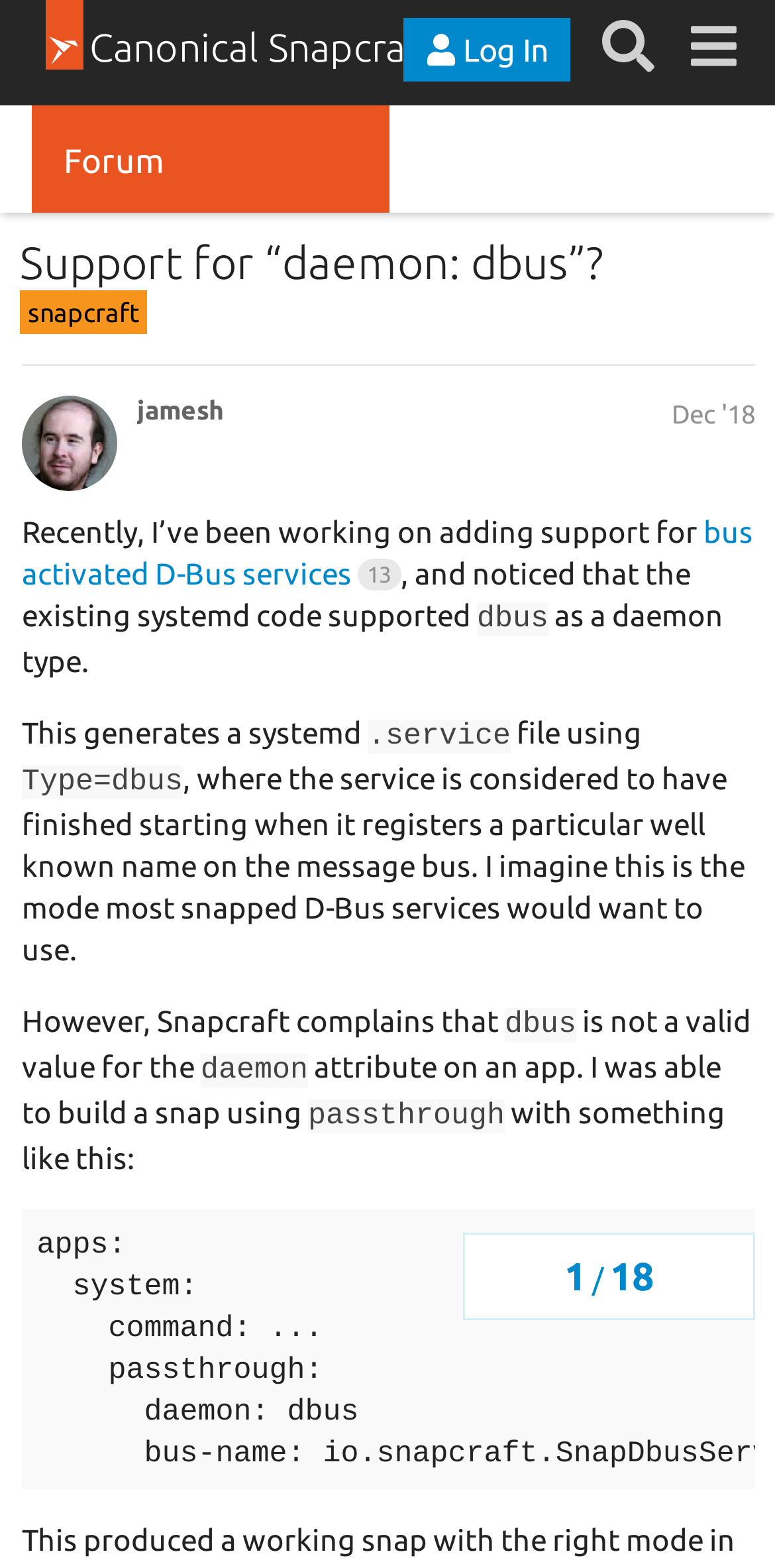Pinpoint the bounding box coordinates for the area that should be clicked to perform the following instruction: "Read FAQs".

None